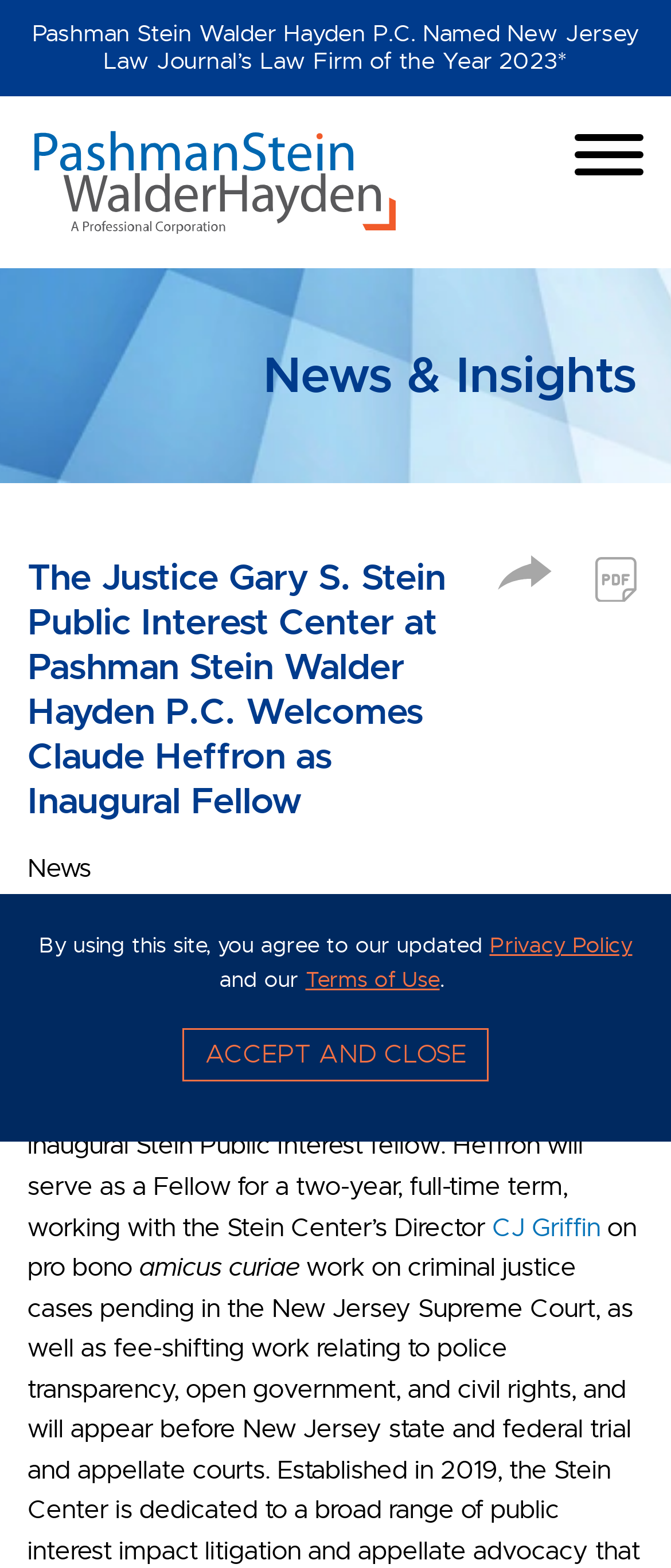What is the main heading displayed on the webpage? Please provide the text.

The Justice Gary S. Stein Public Interest Center at Pashman Stein Walder Hayden P.C. Welcomes Claude Heffron as Inaugural Fellow